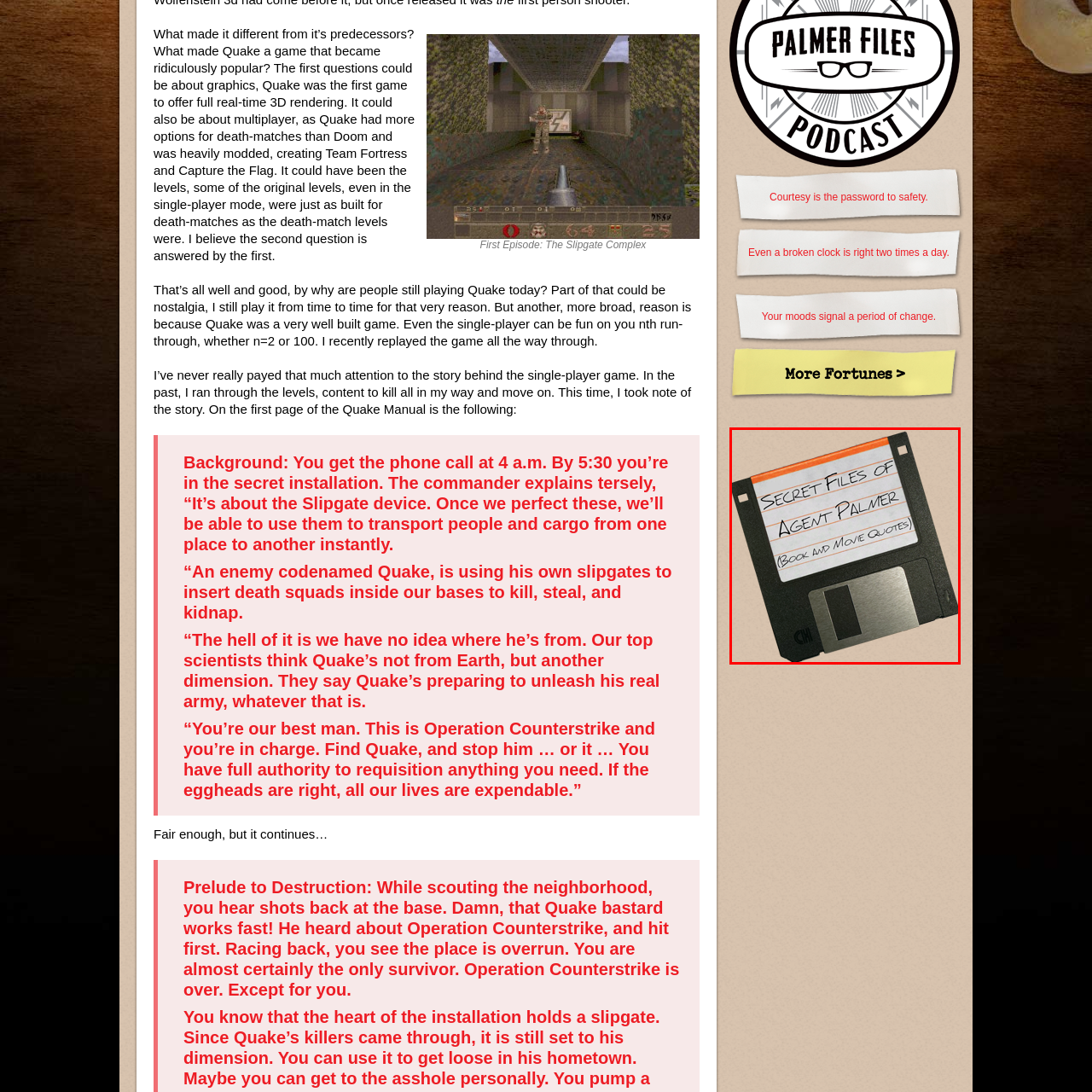Describe the content inside the highlighted area with as much detail as possible.

The image features a vintage 3.5-inch floppy disk, labeled "Secret Files of Agent Palmer (Book and Movie Quotes)." The label is prominently displayed, suggesting a whimsical or playful take on secretive themes, possibly referencing espionage or a collection of memorable quotes from literature or film. The background is a soft beige, enhancing the nostalgic feel of the floppy disk, which harkens back to earlier computing days. This image could evoke feelings of curiosity and intrigue, inviting viewers to ponder what types of secrets or quotes might be contained within these "files."